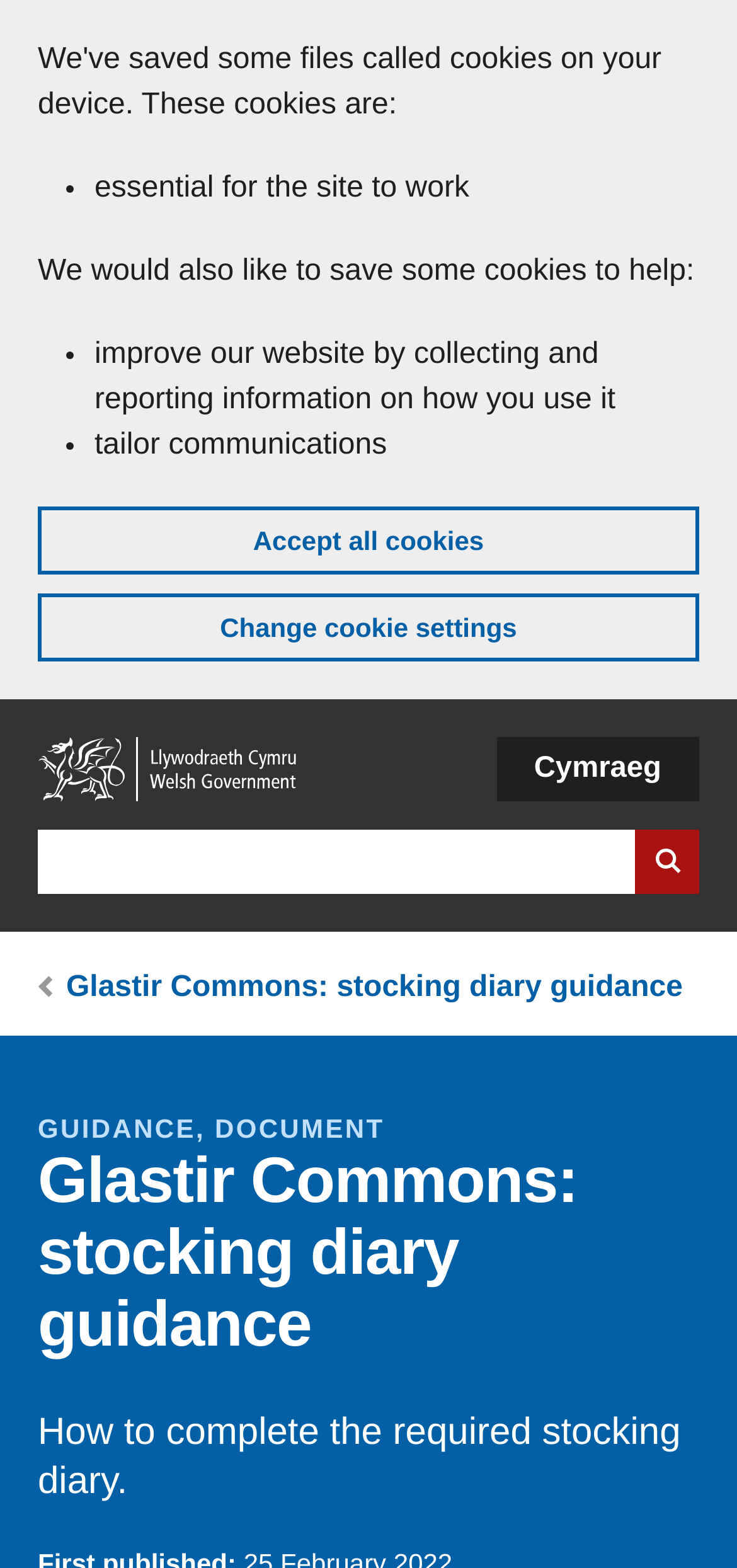Please find and give the text of the main heading on the webpage.

Glastir Commons: stocking diary guidance